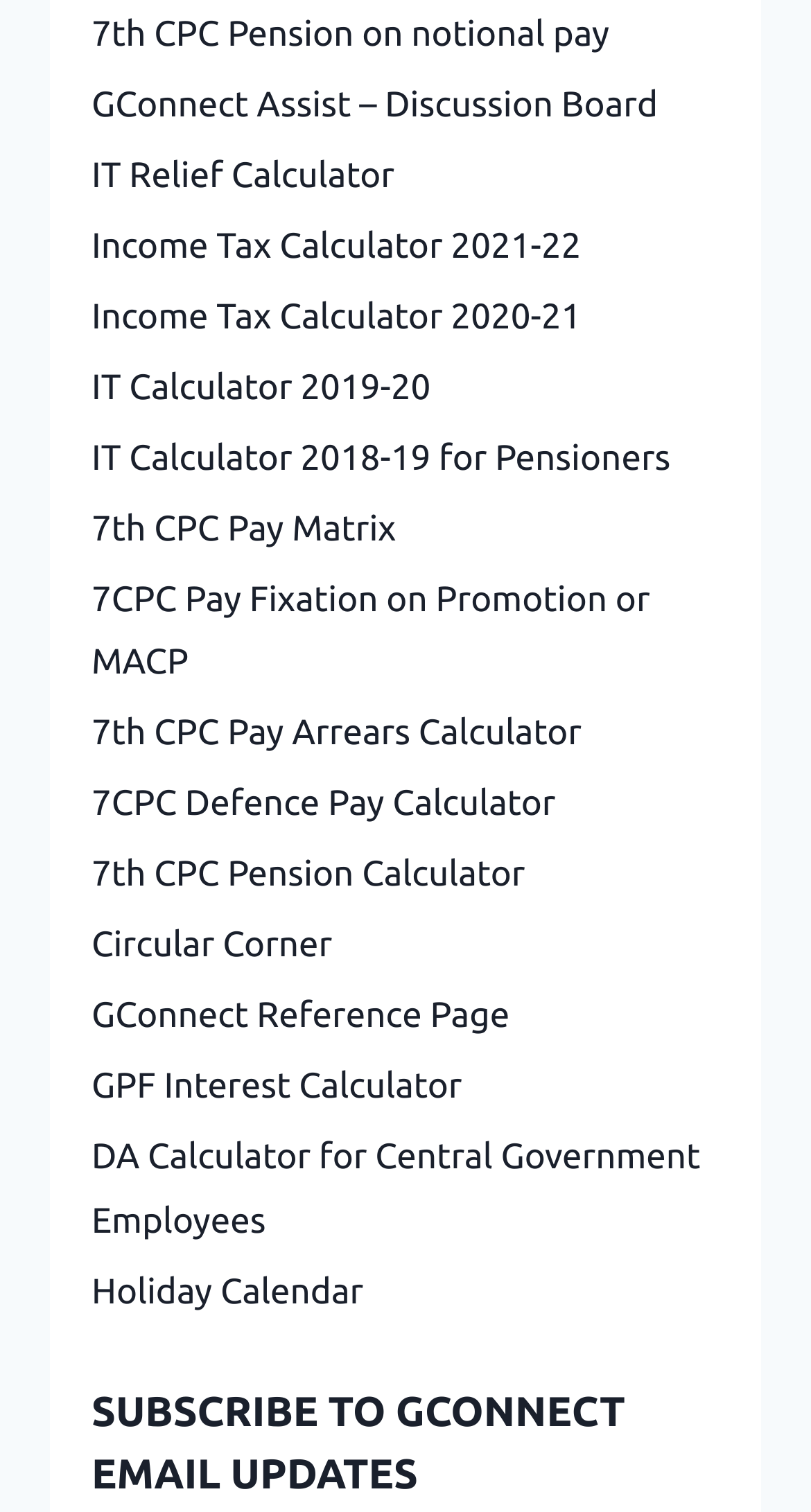Utilize the details in the image to thoroughly answer the following question: What is the purpose of the 'Circular Corner' link?

I looked at the OCR text of the 'Circular Corner' link element, but it does not provide any clear information about its purpose. Therefore, I cannot determine the purpose of the 'Circular Corner' link based on the given webpage.